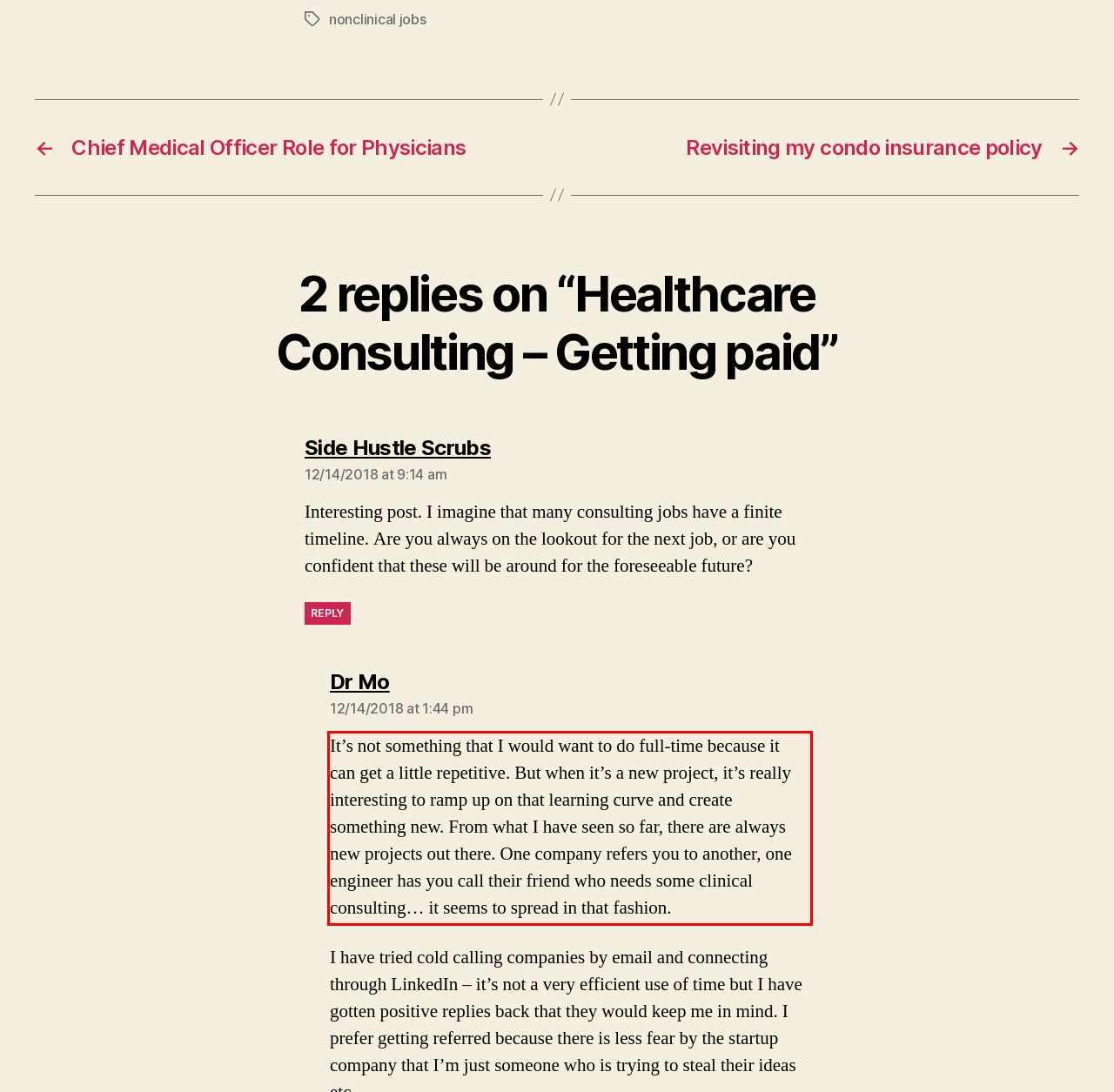You have a screenshot of a webpage with a UI element highlighted by a red bounding box. Use OCR to obtain the text within this highlighted area.

It’s not something that I would want to do full-time because it can get a little repetitive. But when it’s a new project, it’s really interesting to ramp up on that learning curve and create something new. From what I have seen so far, there are always new projects out there. One company refers you to another, one engineer has you call their friend who needs some clinical consulting… it seems to spread in that fashion.